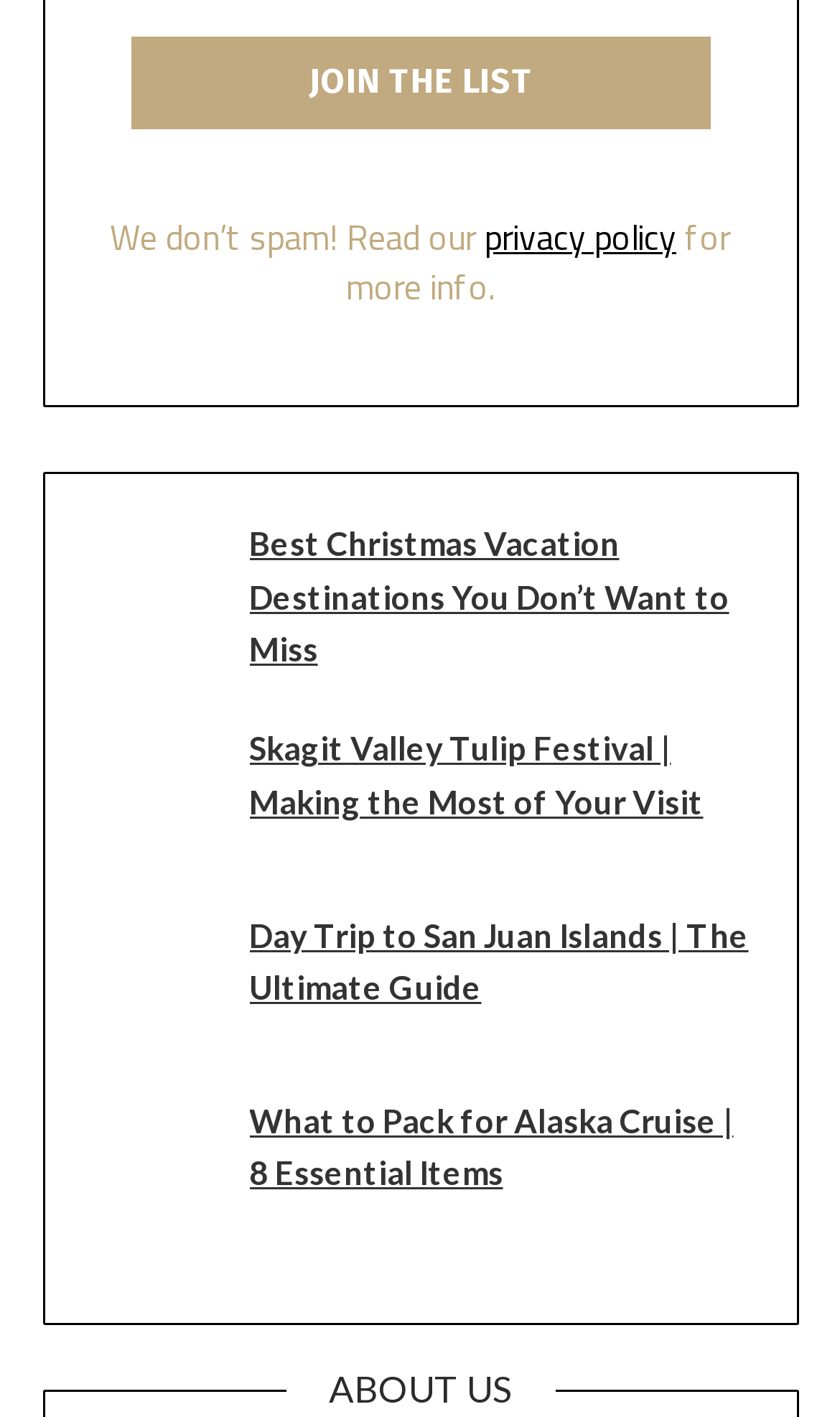Please determine the bounding box coordinates of the element to click in order to execute the following instruction: "go to the ABOUT US section". The coordinates should be four float numbers between 0 and 1, specified as [left, top, right, bottom].

[0.34, 0.965, 0.66, 0.998]